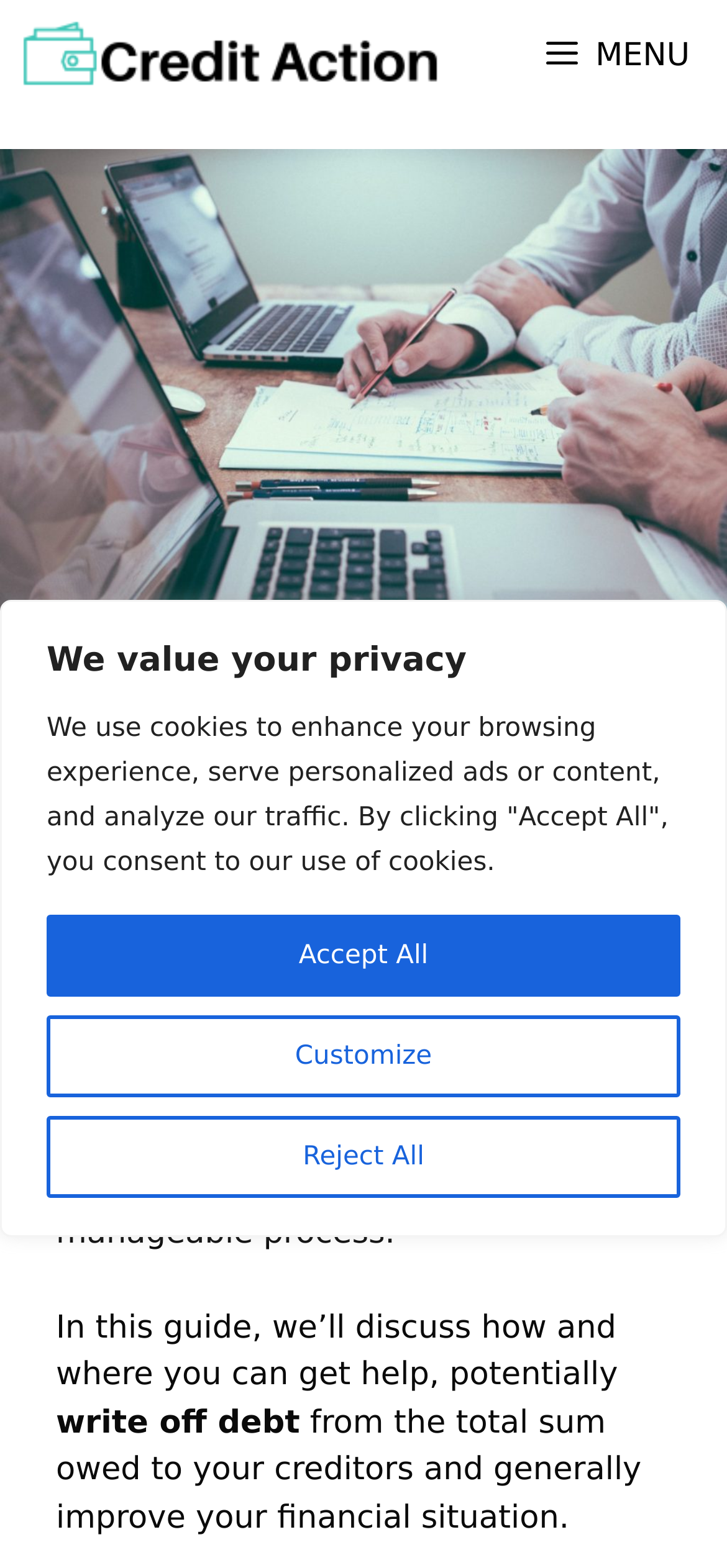Your task is to extract the text of the main heading from the webpage.

Write off debt – is it possible?